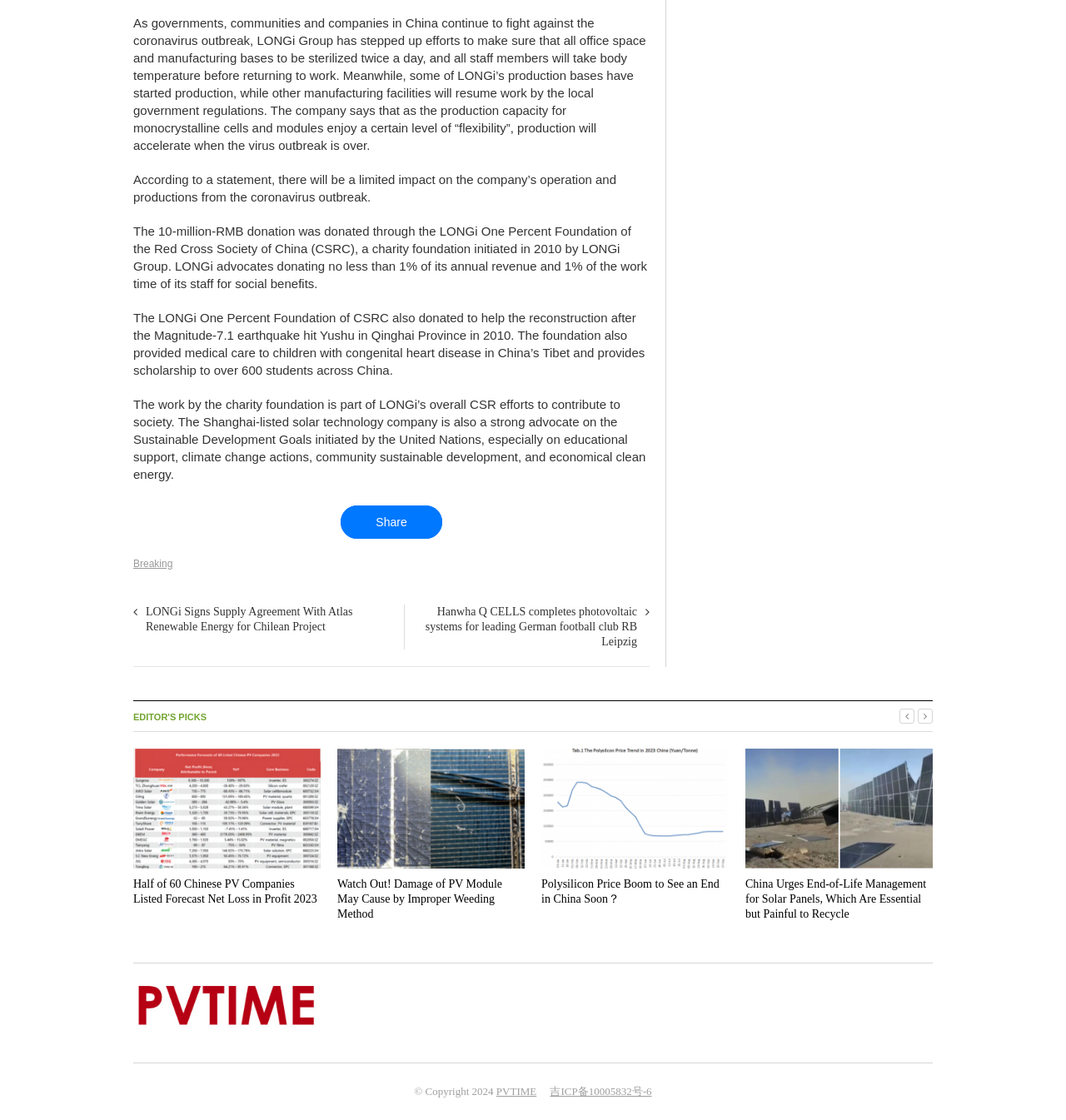Locate the bounding box coordinates of the clickable area to execute the instruction: "Check 'EDITOR'S PICKS'". Provide the coordinates as four float numbers between 0 and 1, represented as [left, top, right, bottom].

[0.125, 0.625, 0.875, 0.654]